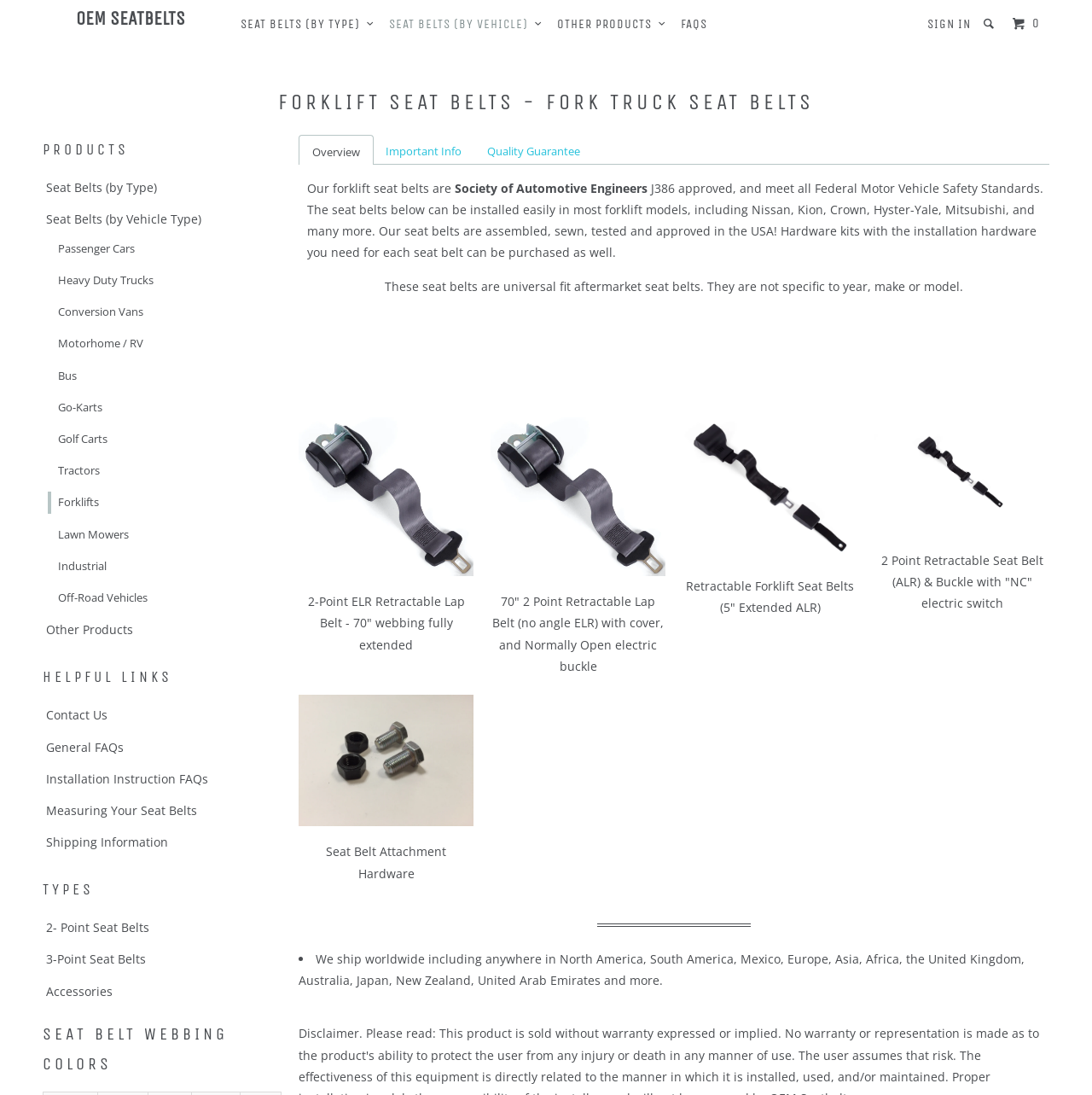Identify the main title of the webpage and generate its text content.

FORKLIFT SEAT BELTS - FORK TRUCK SEAT BELTS